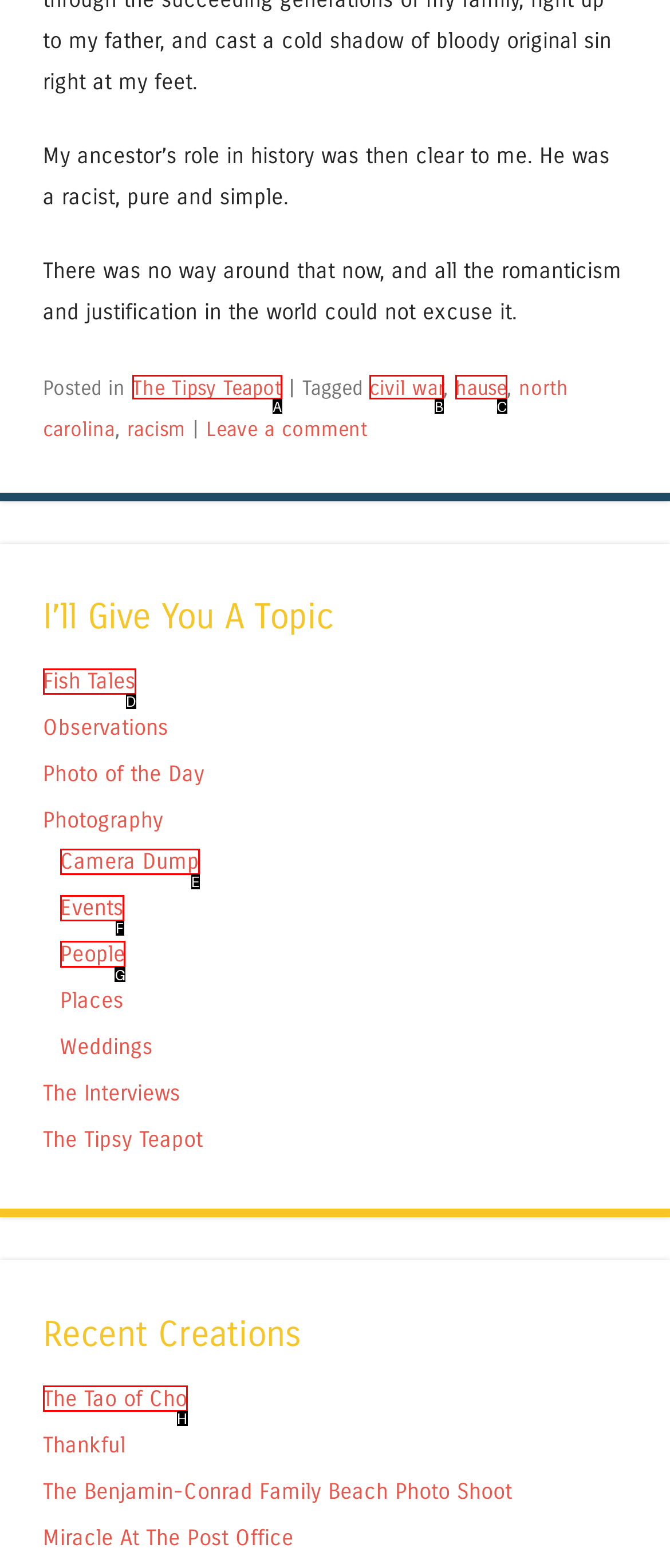Determine the letter of the UI element I should click on to complete the task: Switch to English language from the provided choices in the screenshot.

None